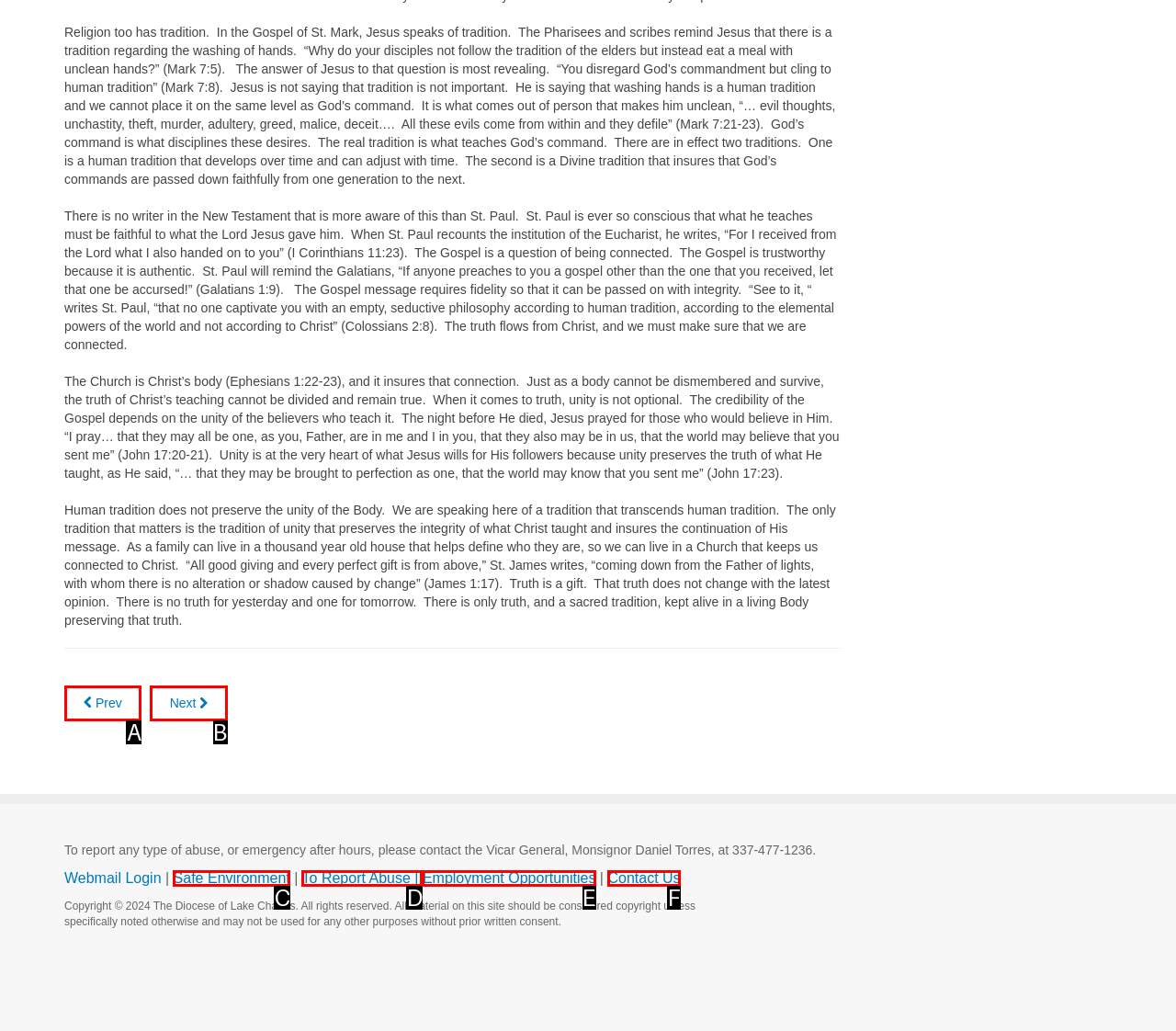Choose the option that matches the following description: To Report Abuse |
Reply with the letter of the selected option directly.

D